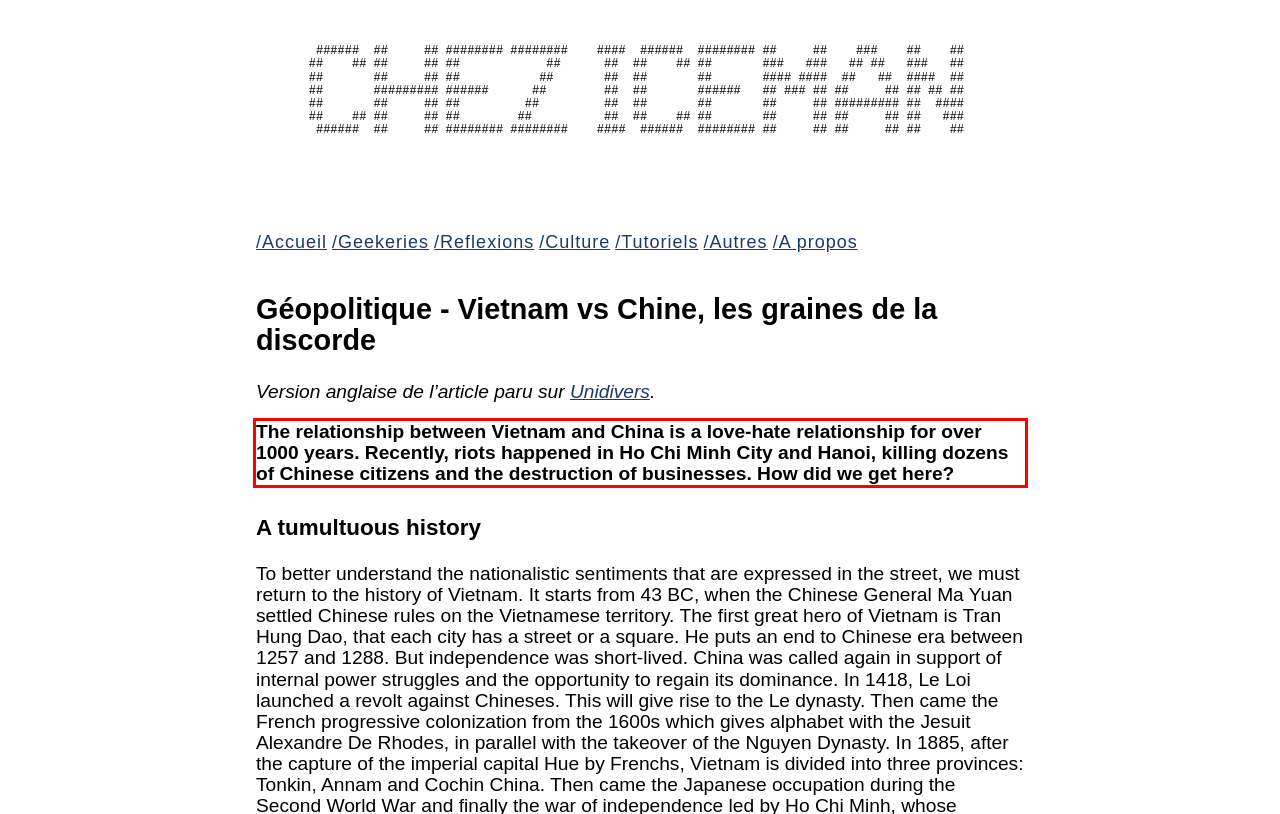Identify the text inside the red bounding box on the provided webpage screenshot by performing OCR.

The relationship between Vietnam and China is a love-hate relationship for over 1000 years. Recently, riots happened in Ho Chi Minh City and Hanoi, killing dozens of Chinese citizens and the destruction of businesses. How did we get here?